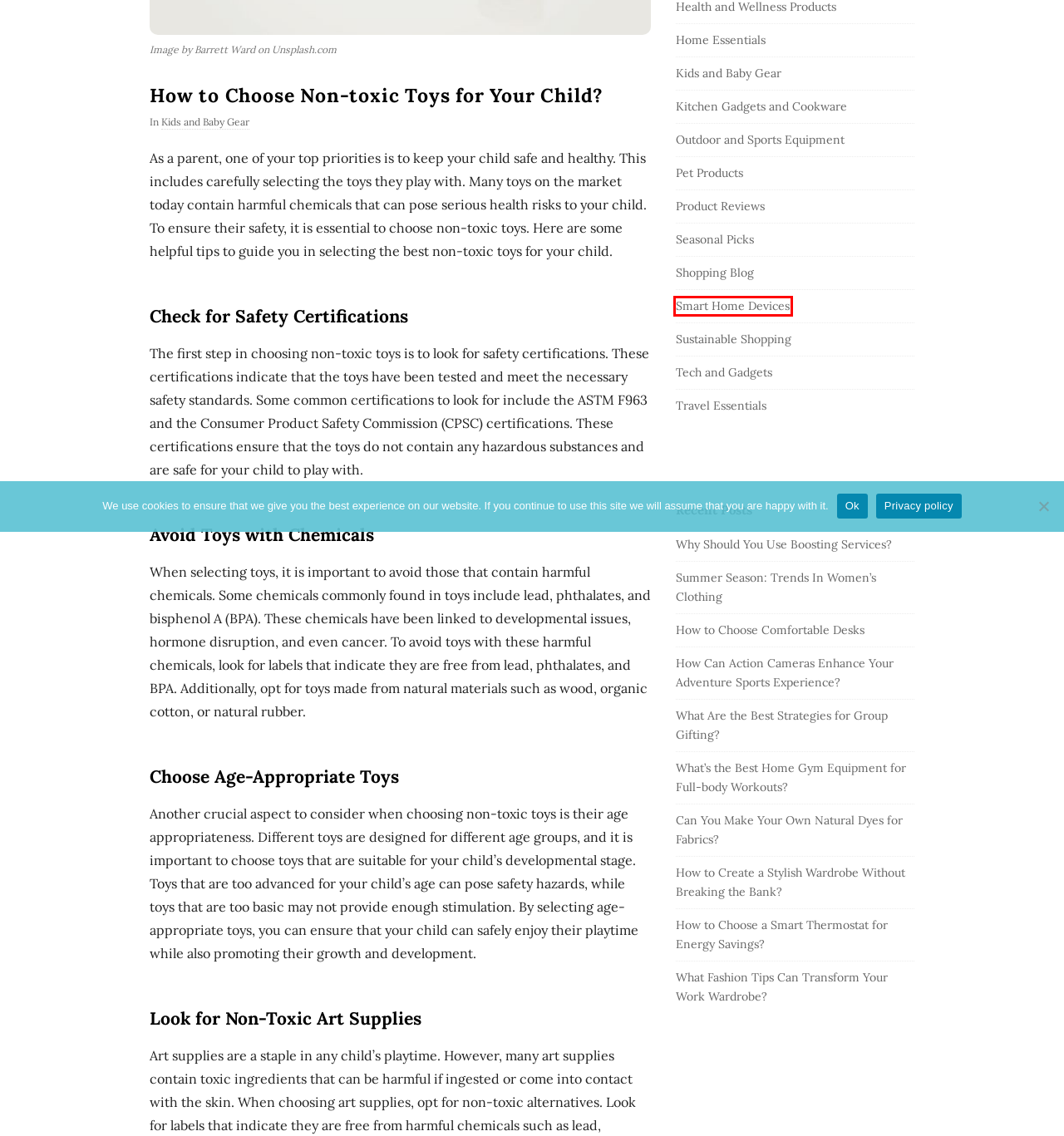Review the screenshot of a webpage that includes a red bounding box. Choose the webpage description that best matches the new webpage displayed after clicking the element within the bounding box. Here are the candidates:
A. Kids and Baby Gear | Let's Buy Best
B. What Fashion Tips Can Transform Your Work Wardrobe? | Let's Buy Best
C. Why Should You Use Boosting Services? | Let's Buy Best
D. Can You Make Your Own Natural Dyes for Fabrics? | Let's Buy Best
E. Shopping Blog | Let's Buy Best
F. Summer Season: Trends In Women's Clothing | Let's Buy Best
G. How to Choose Comfortable Desks | Let's Buy Best
H. Smart Home Devices | Let's Buy Best

H